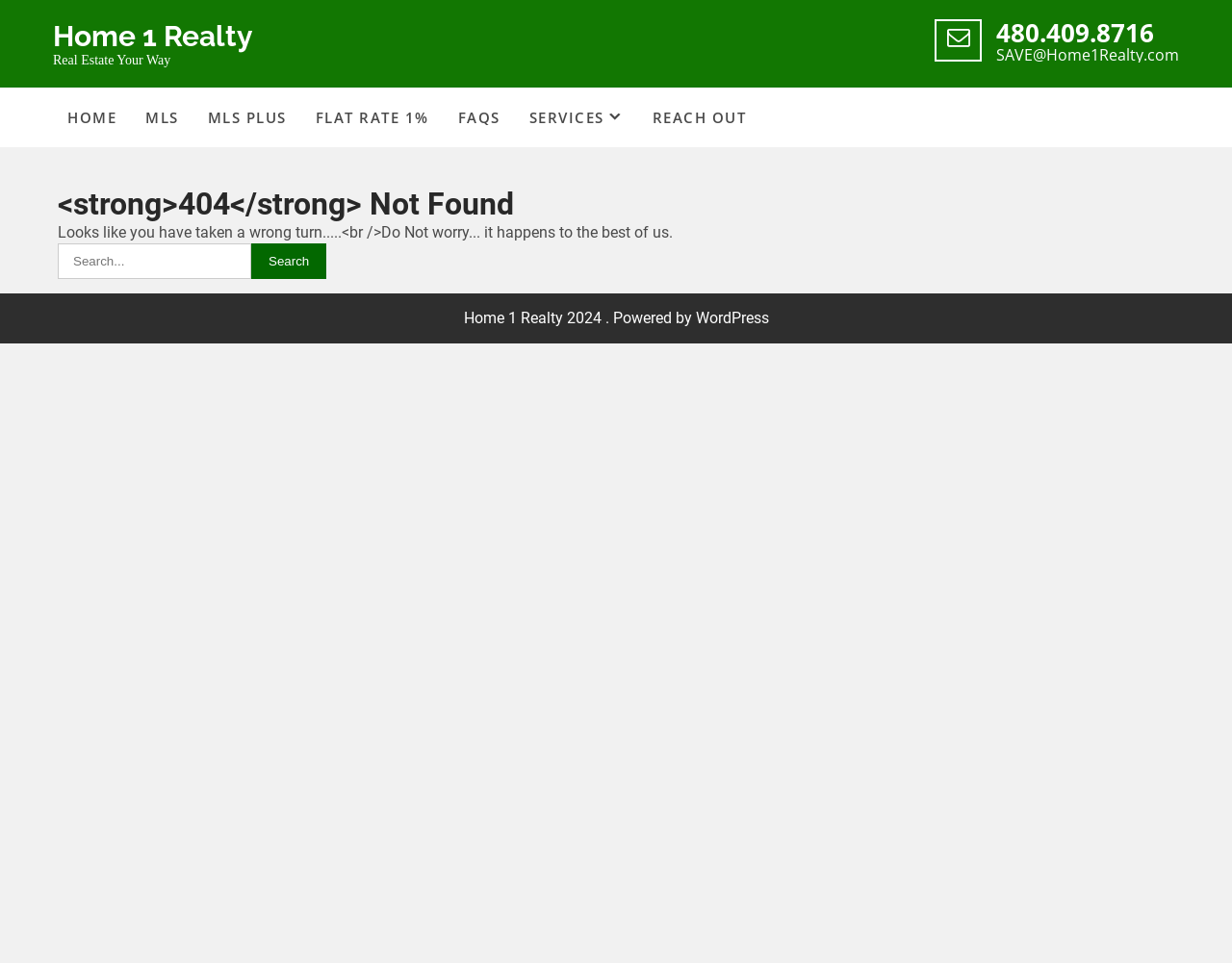Identify the bounding box coordinates of the clickable region necessary to fulfill the following instruction: "check MLS PLUS". The bounding box coordinates should be four float numbers between 0 and 1, i.e., [left, top, right, bottom].

[0.157, 0.091, 0.244, 0.153]